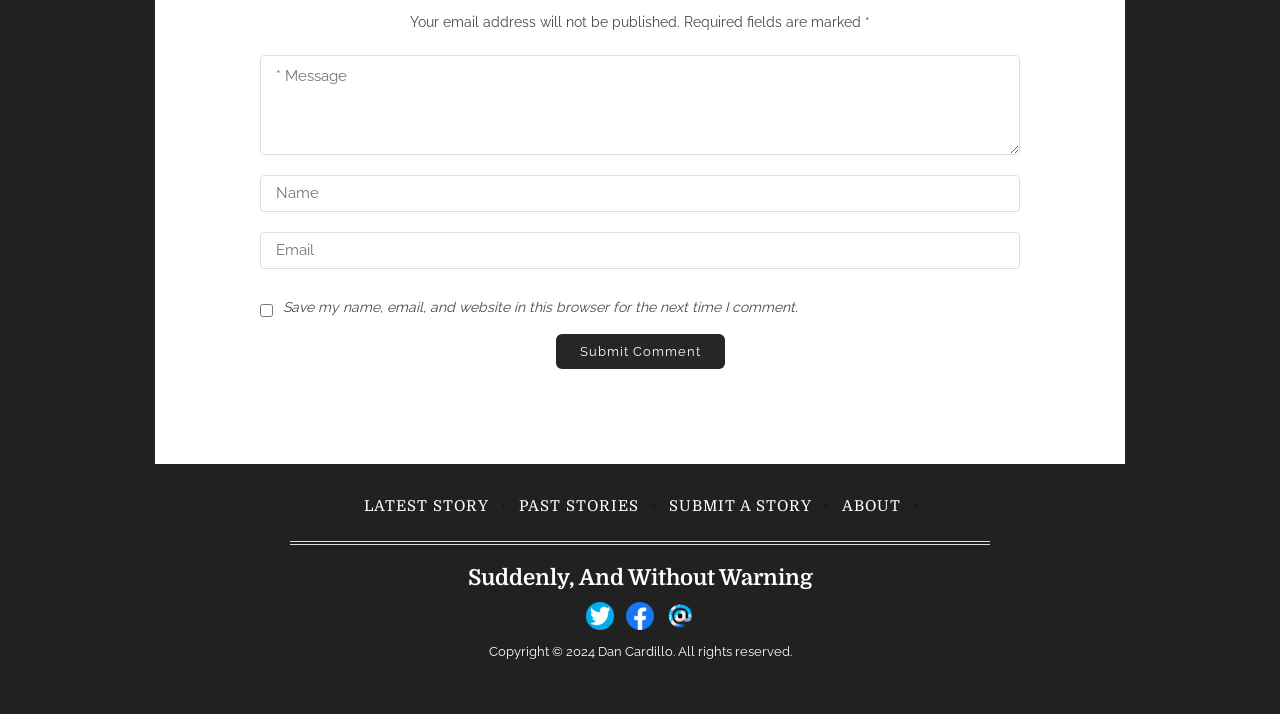What is the copyright year?
Based on the image, answer the question with a single word or brief phrase.

2024